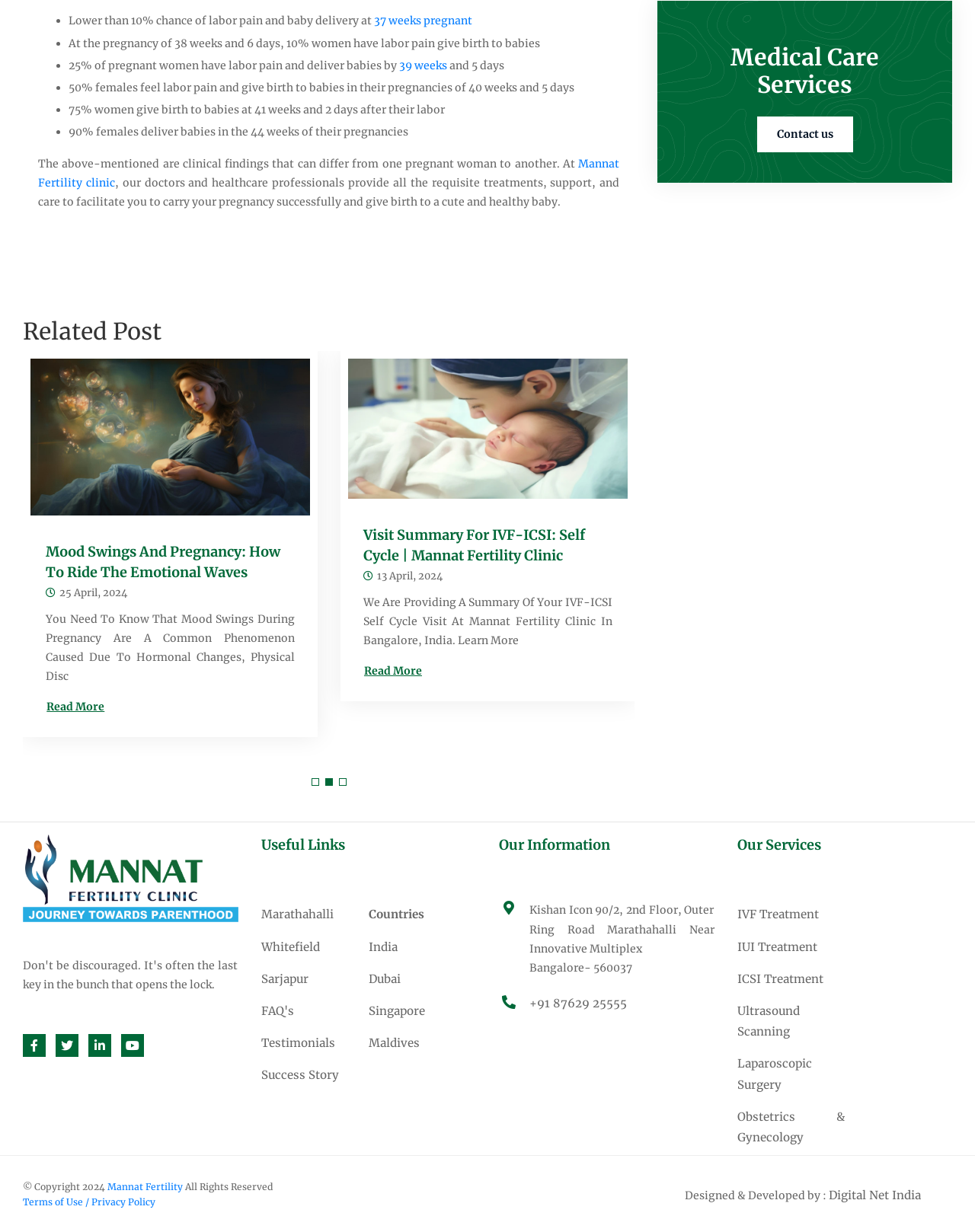What is the name of the clinic mentioned on the webpage?
Please respond to the question with a detailed and thorough explanation.

The clinic's name is mentioned in the text as 'Mannat Fertility clinic' and also appears as a link.